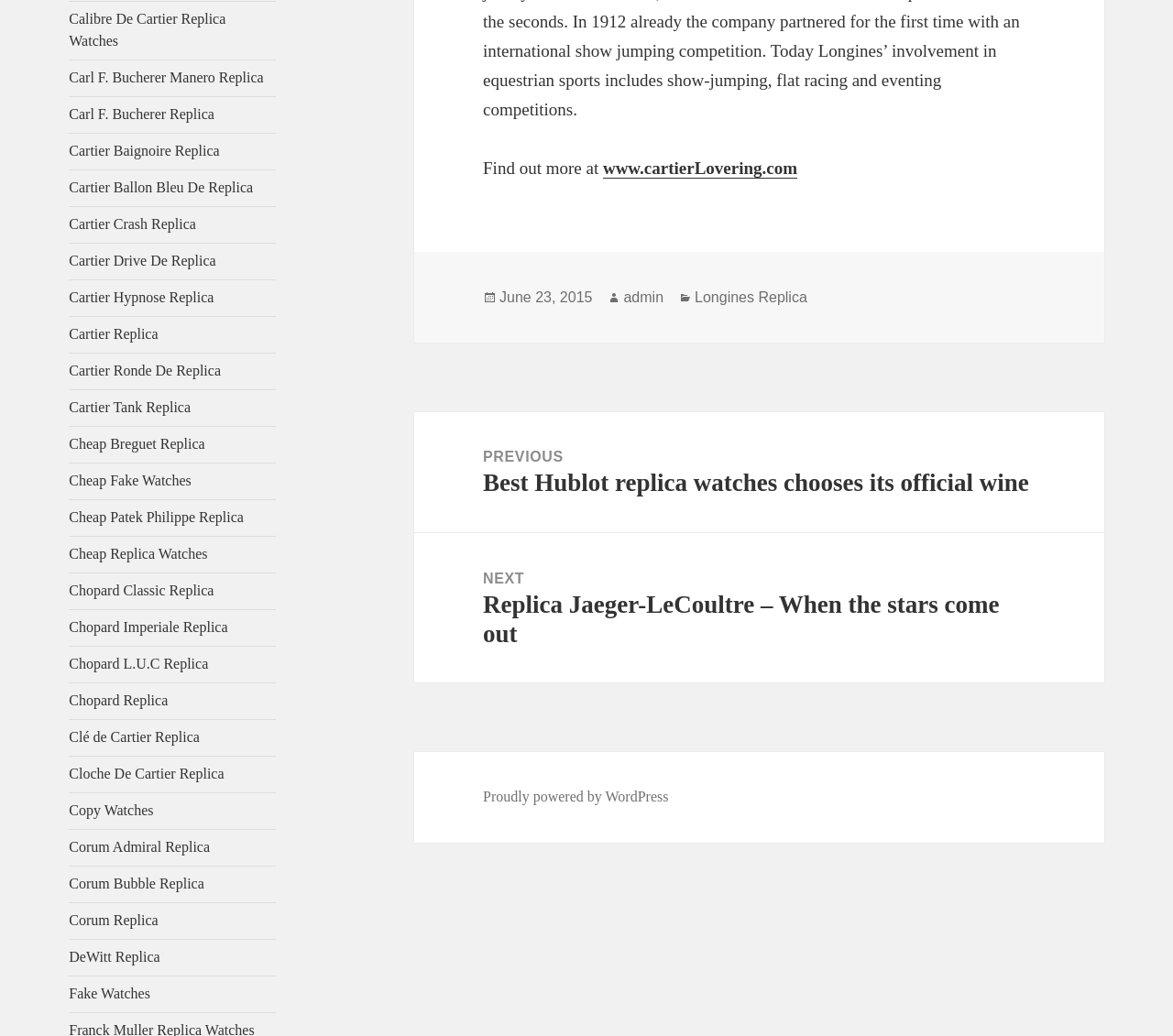From the element description Chopard L.U.C Replica, predict the bounding box coordinates of the UI element. The coordinates must be specified in the format (top-left x, top-left y, bottom-right x, bottom-right y) and should be within the 0 to 1 range.

[0.059, 0.633, 0.178, 0.648]